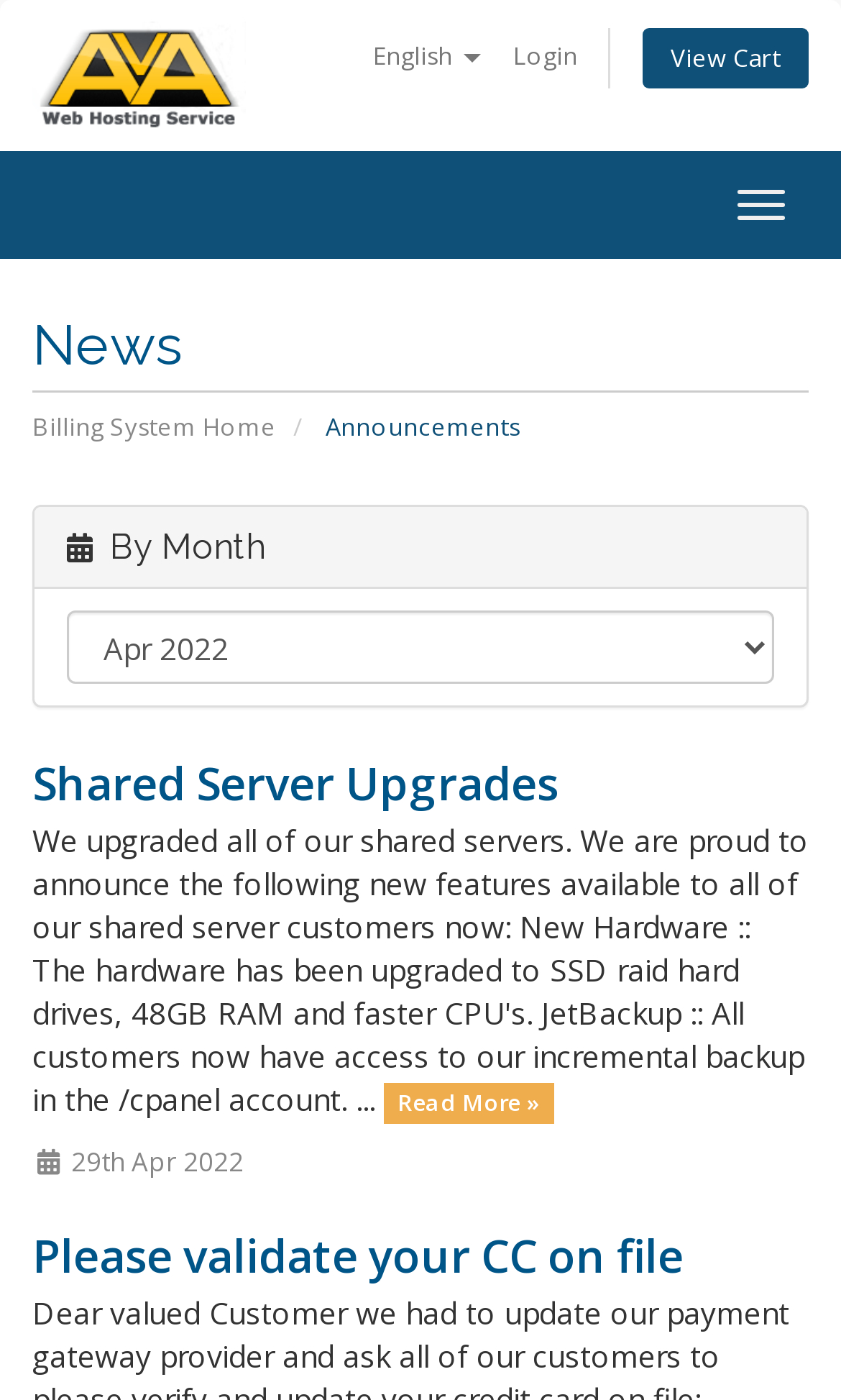Analyze and describe the webpage in a detailed narrative.

The webpage is titled "Announcements - AvaHost.Net" and appears to be a news or announcement page for a web hosting company. At the top left, there is a logo image of AvaHost.Net, accompanied by a link to the company's homepage. To the right of the logo, there are three links: "English", "Login", and "View Cart".

Below the top navigation bar, there is a heading that reads "News". Underneath this heading, there is a section with a link to the "Billing System Home" and a static text that says "Announcements". 

On the right side of the page, there is a dropdown combobox that allows users to filter announcements by month. The current selection is not specified. 

The main content of the page appears to be a list of announcements or news articles. The first article is titled "Shared Server Upgrades" and has a "Read More »" link at the bottom. The article is dated "29th Apr 2022". Below this article, there is another announcement titled "Please validate your CC on file". 

There is a navigation toggle button at the top right corner of the page, which suggests that the page may have a responsive design that adapts to different screen sizes.